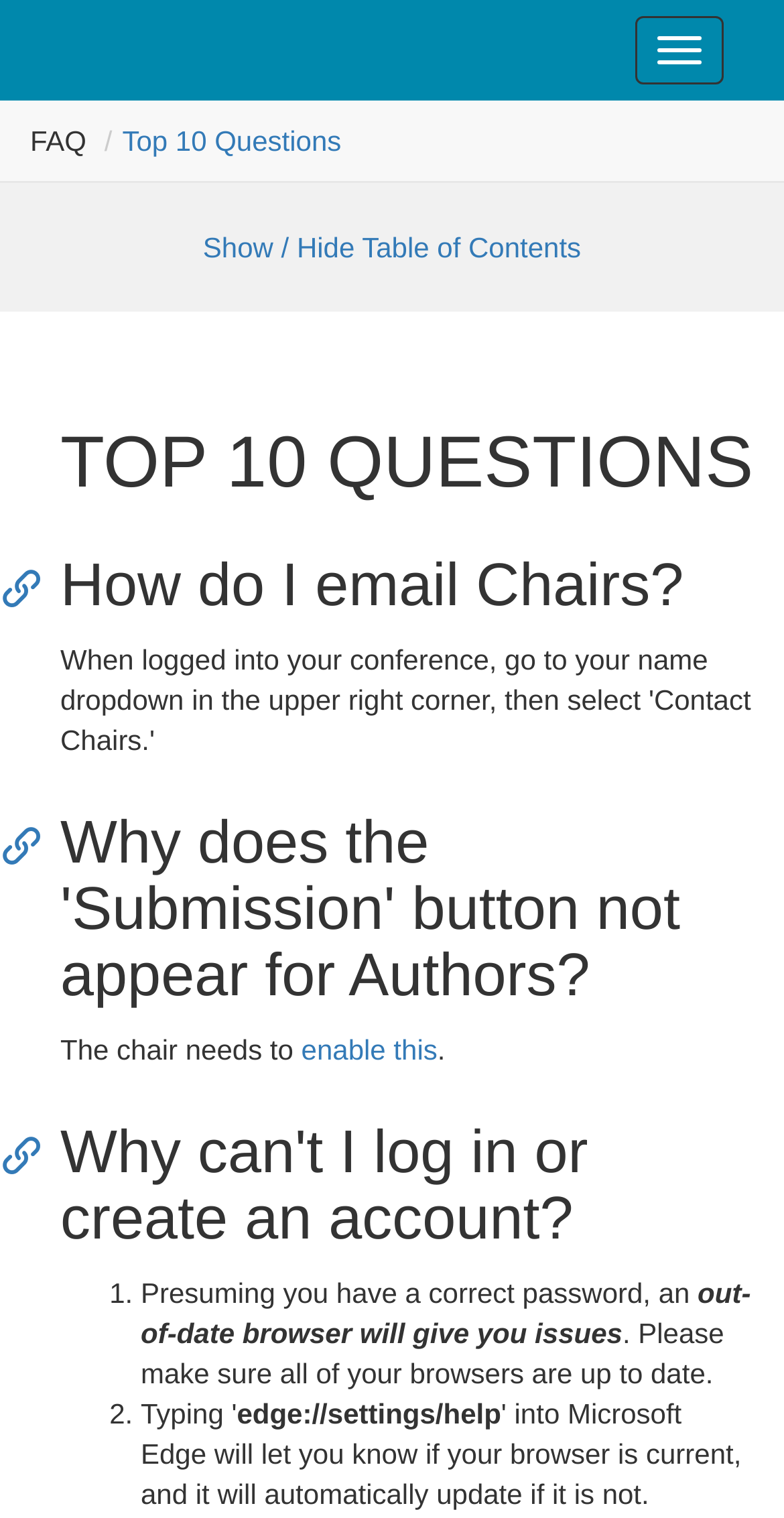Reply to the question with a single word or phrase:
What is the URL provided to check for browser updates?

edge://settings/help